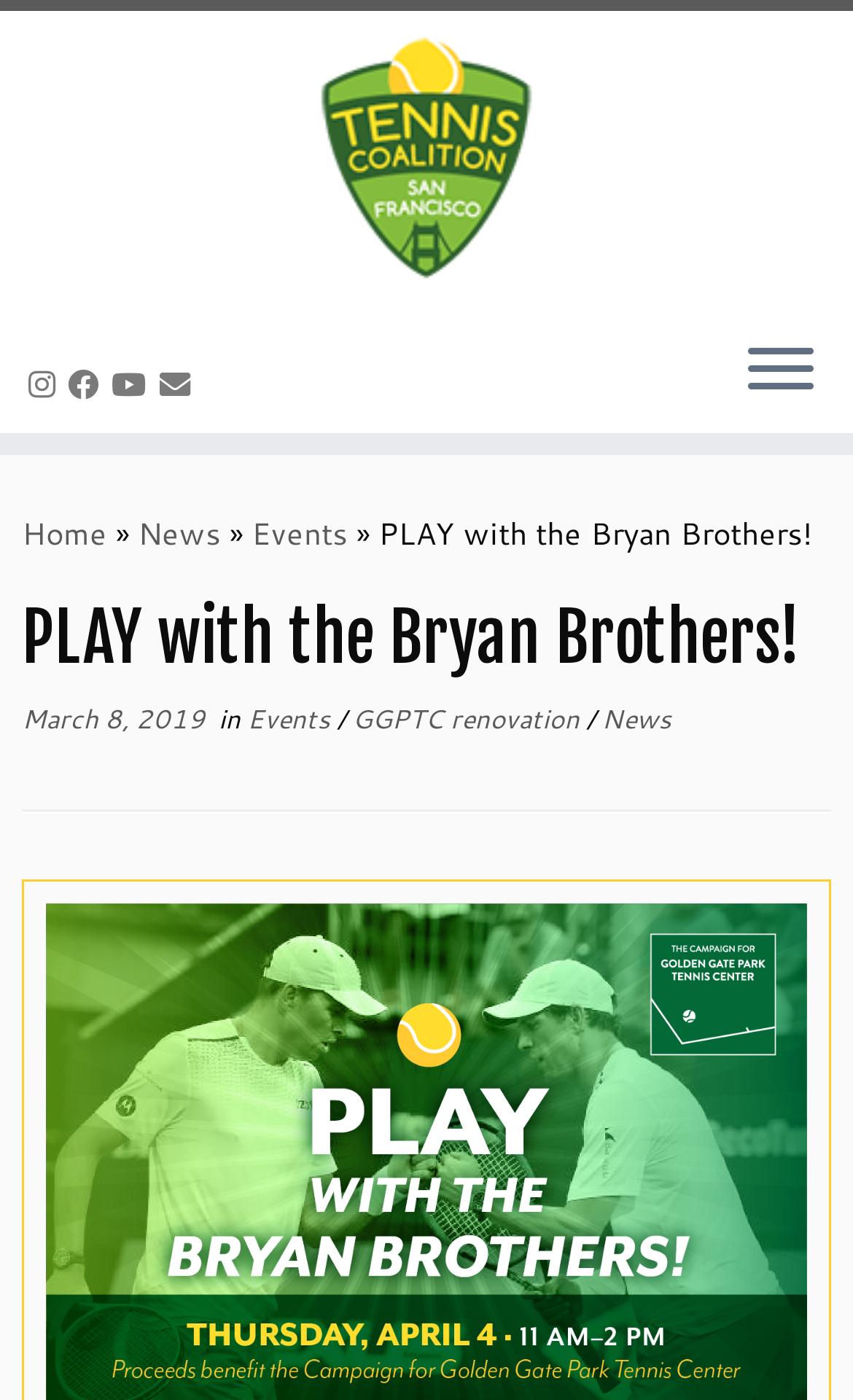By analyzing the image, answer the following question with a detailed response: What is the name of the organization?

The name of the organization can be inferred from the top-left link 'Tennis Coalition SF |' which suggests that it is the name of the organization or website.